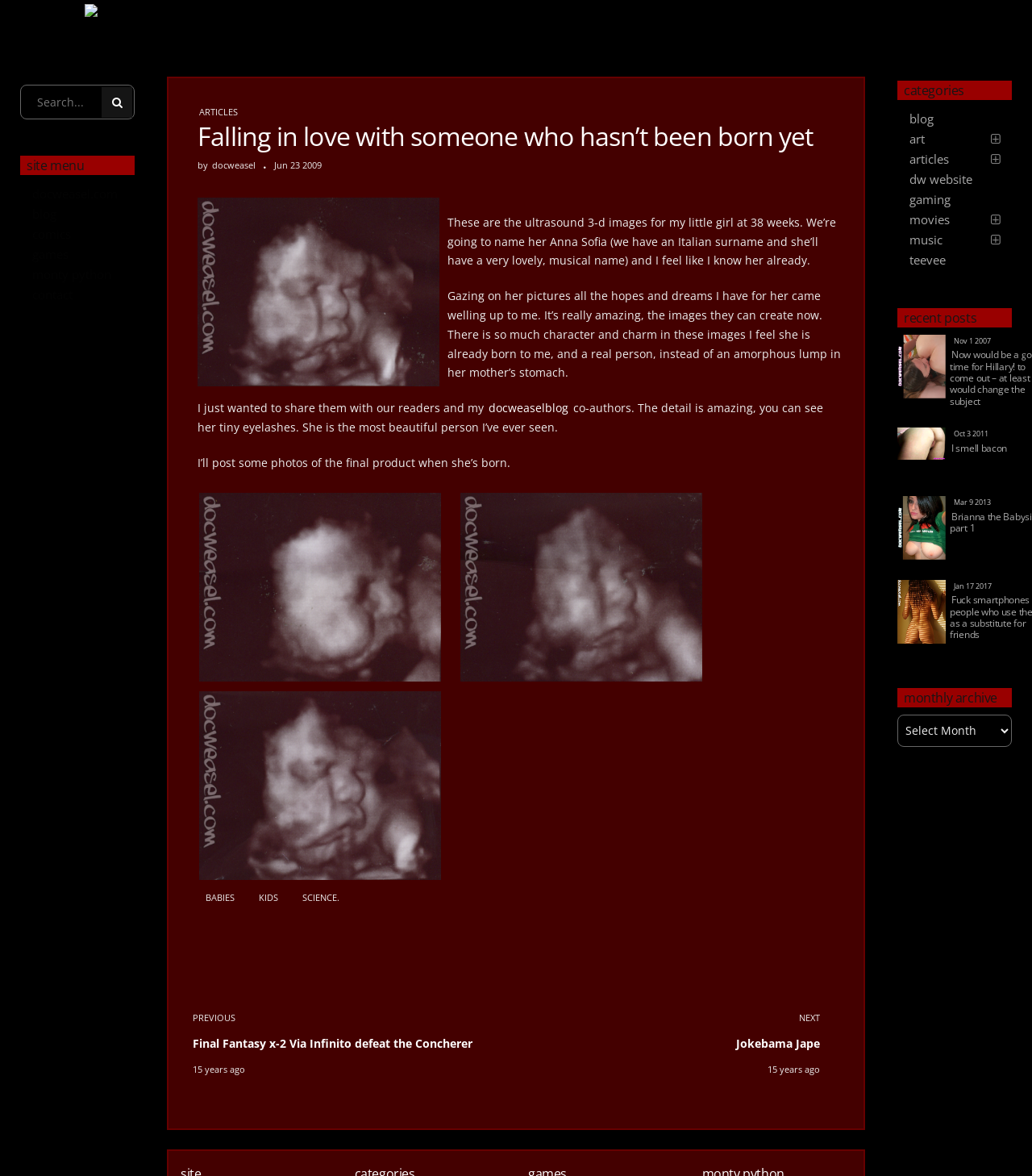Provide the bounding box coordinates of the UI element that matches the description: "parent_node: art".

[0.949, 0.11, 0.98, 0.127]